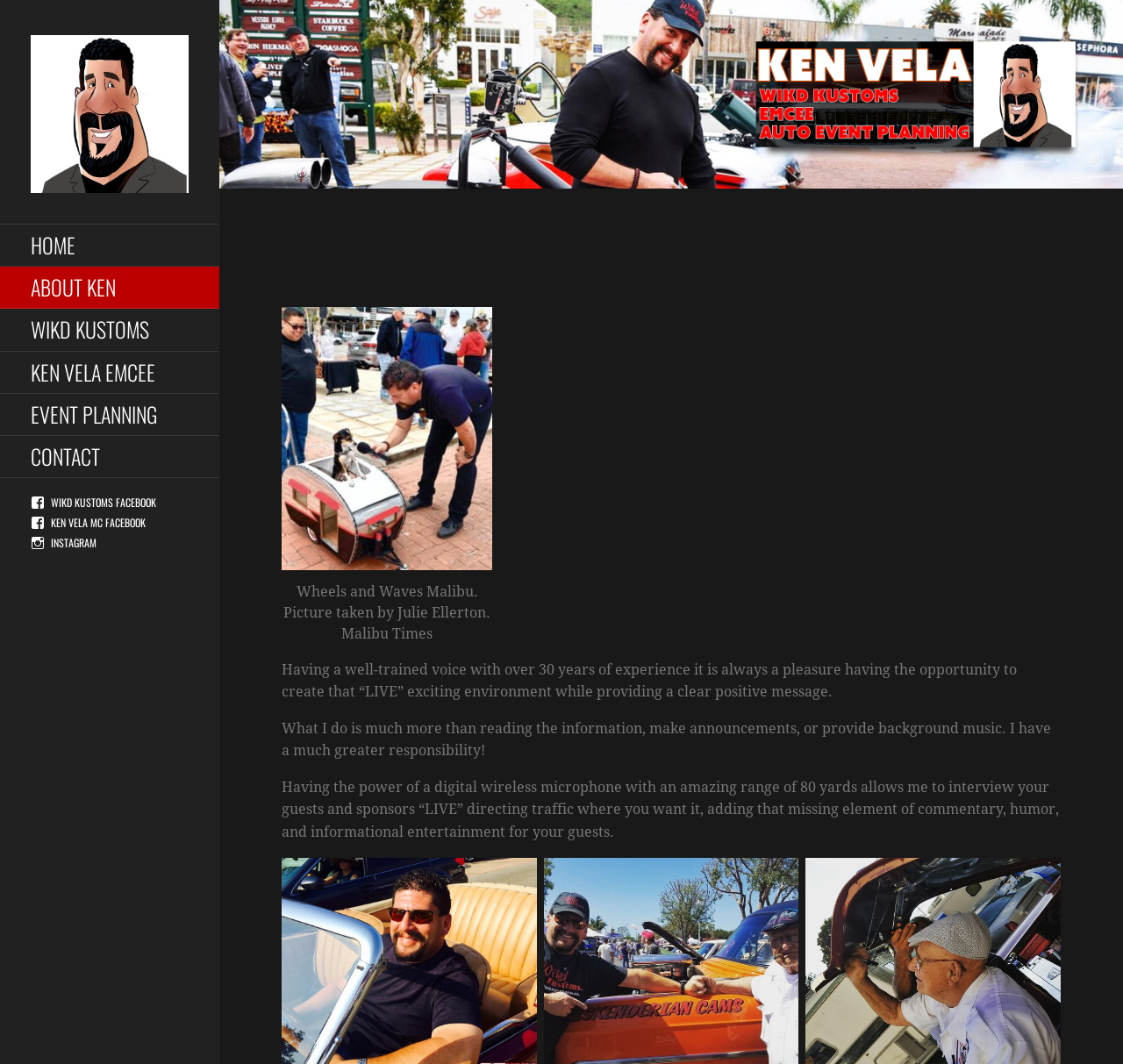What is the event mentioned in the image caption?
Give a comprehensive and detailed explanation for the question.

The image caption 'Wheels and Waves Malibu. Picture taken by Julie Ellerton. Malibu Times' mentions the event 'Wheels and Waves Malibu'.